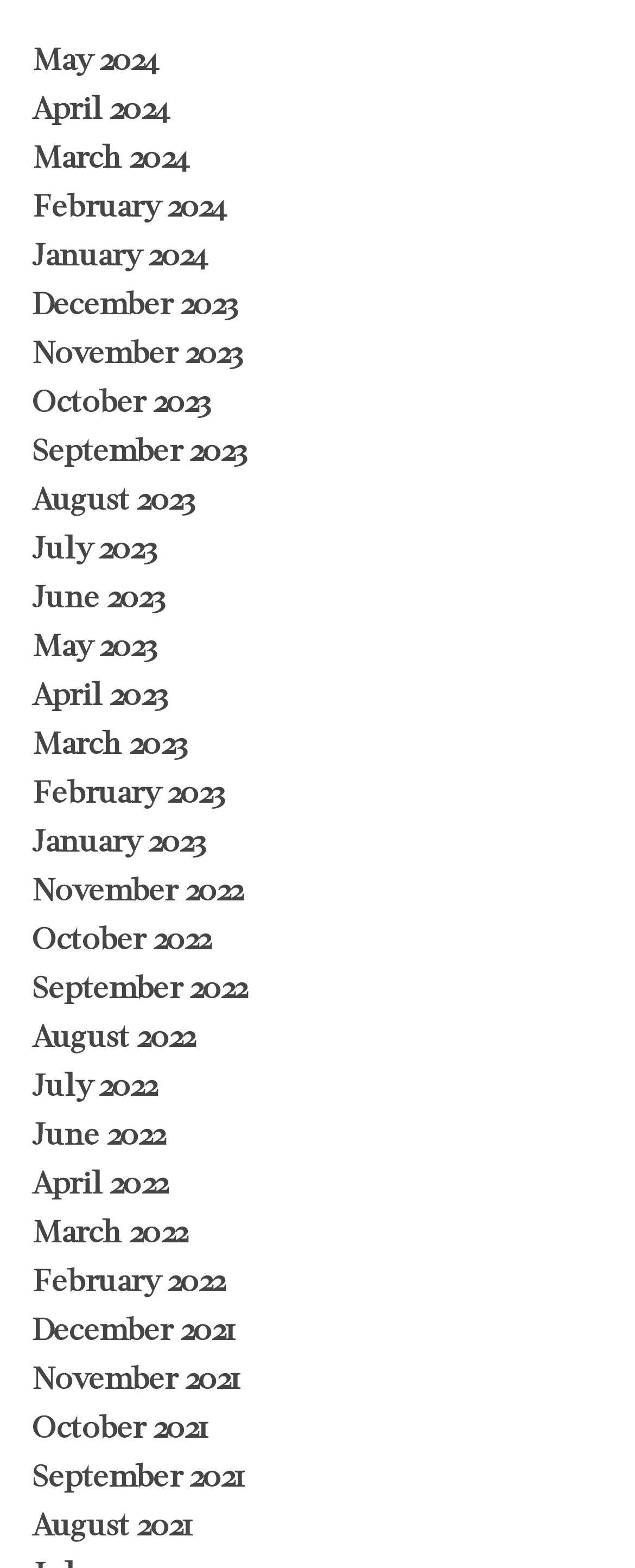Find the bounding box coordinates of the clickable element required to execute the following instruction: "View August 2021". Provide the coordinates as four float numbers between 0 and 1, i.e., [left, top, right, bottom].

[0.051, 0.958, 0.303, 0.985]